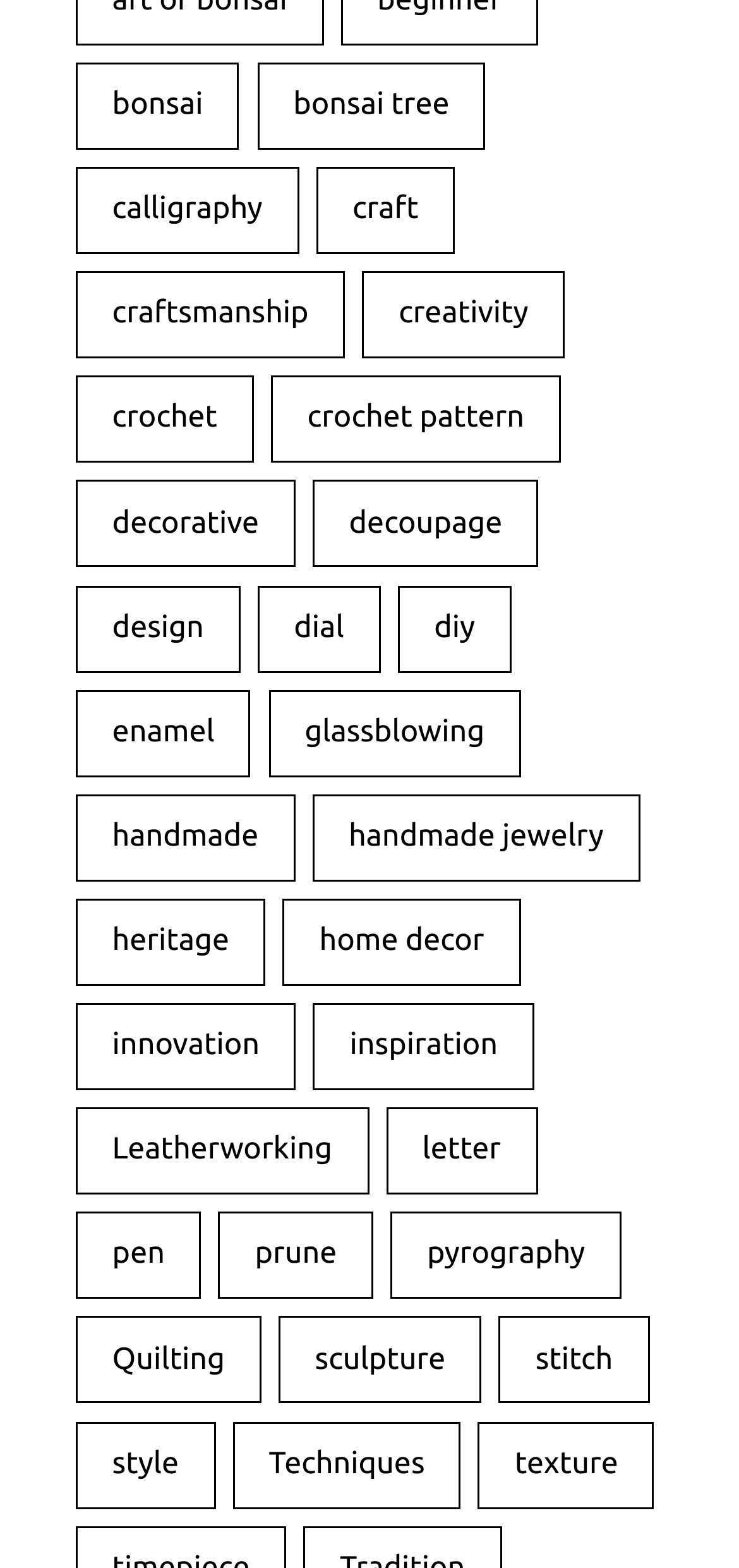What is the category with the most items?
From the screenshot, supply a one-word or short-phrase answer.

craftsmanship